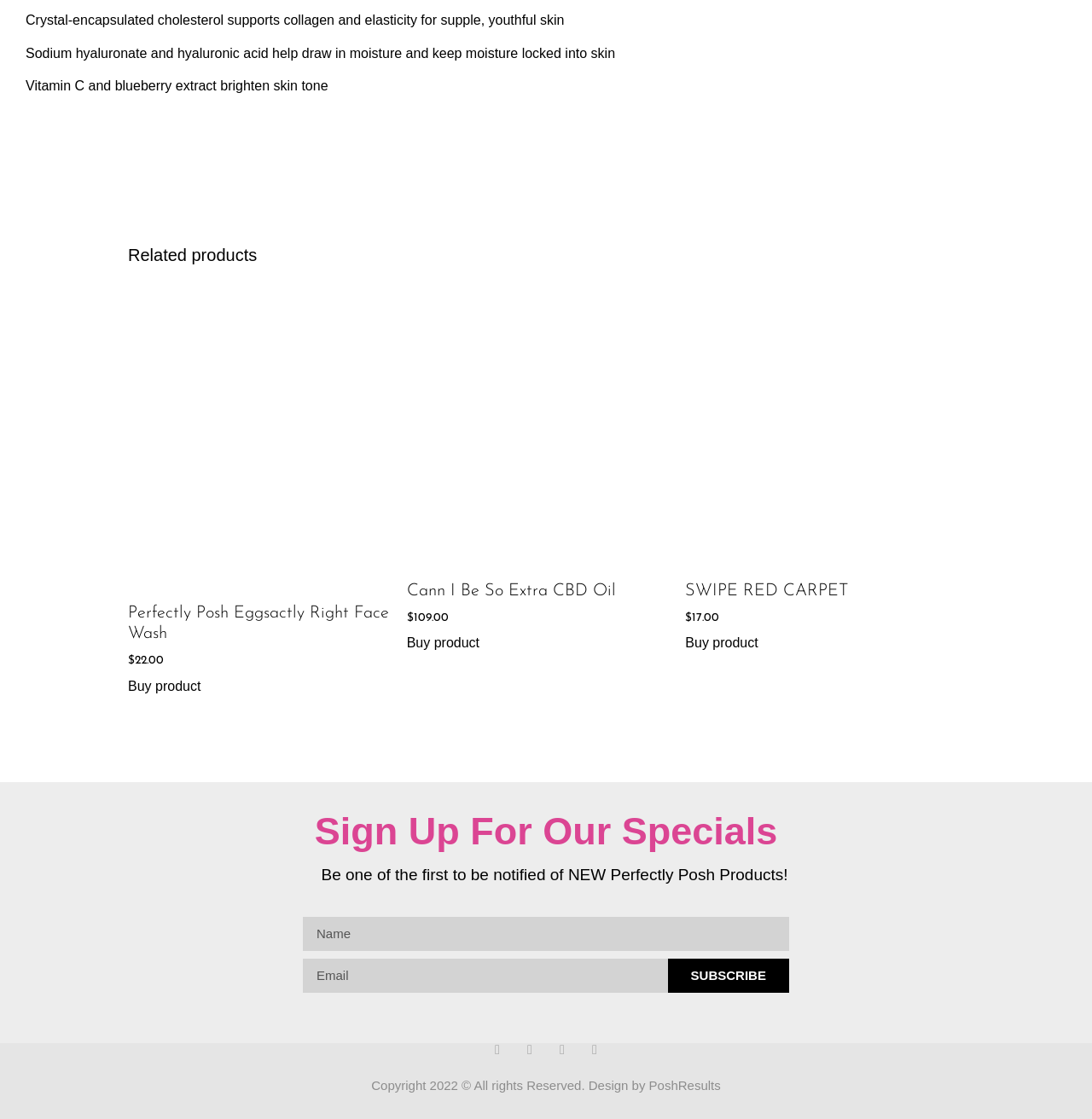From the webpage screenshot, identify the region described by subscribe. Provide the bounding box coordinates as (top-left x, top-left y, bottom-right x, bottom-right y), with each value being a floating point number between 0 and 1.

[0.611, 0.856, 0.723, 0.887]